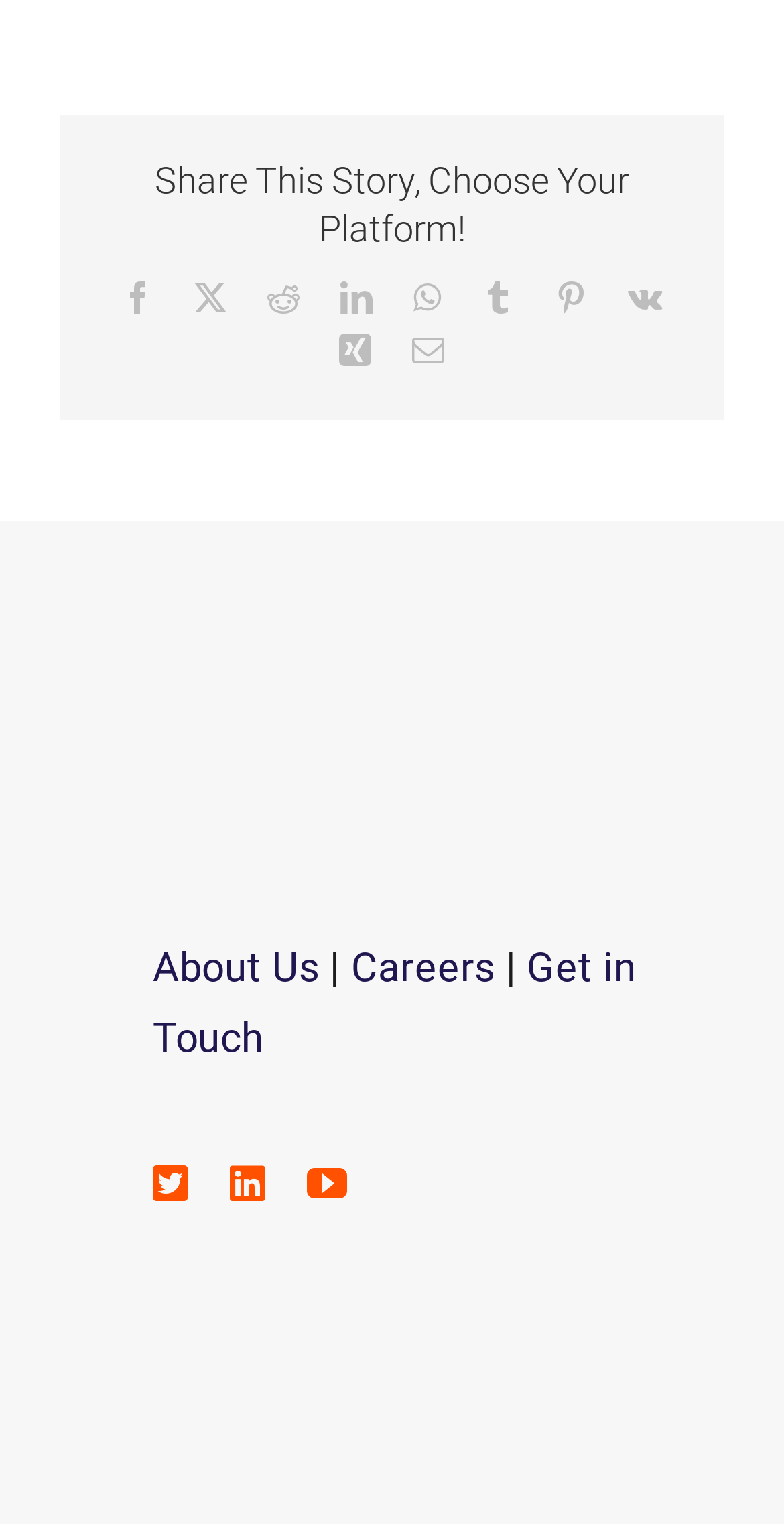Find the bounding box coordinates of the area to click in order to follow the instruction: "View about us page".

[0.195, 0.619, 0.407, 0.651]